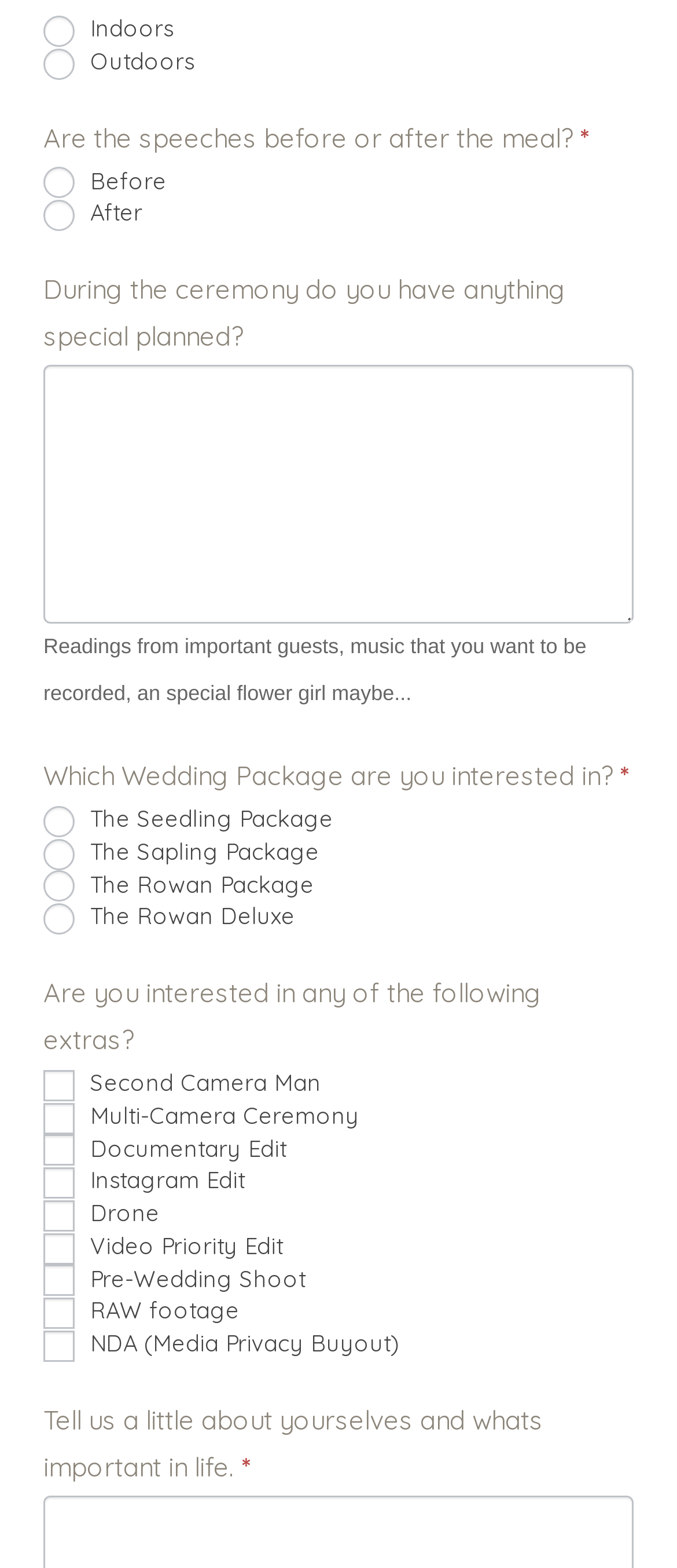What is the first question asked in the ceremony planning?
Respond to the question with a single word or phrase according to the image.

Indoors or outdoors